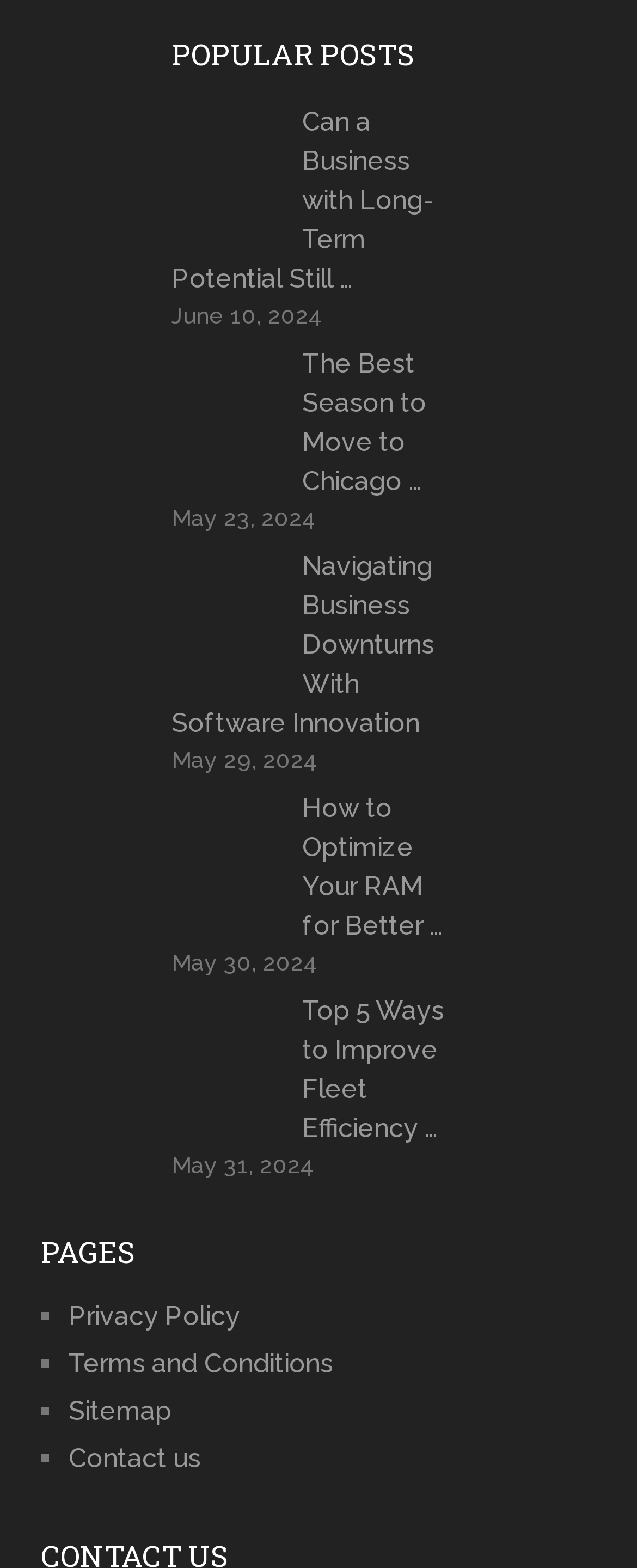Please locate the bounding box coordinates of the element that should be clicked to complete the given instruction: "view 'Navigating Business Downturns With Software Innovation' article".

[0.27, 0.349, 0.73, 0.474]